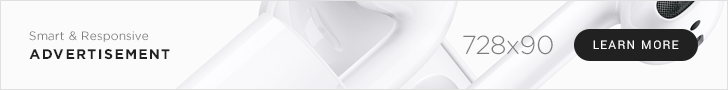Describe the image in great detail, covering all key points.

The image displays a sleek advertisement featuring white wireless earbuds, designed to catch the eye with its minimalist aesthetic. Accompanying the visual, the text "SMART & RESPONSIVE" emphasizes the advanced technology and user-friendly experience of the product. Positioned prominently is the label "ADVERTISEMENT," clearly indicating the marketing nature of the content. A visually appealing "LEARN MORE" button invites viewers to engage further, suggesting additional information or purchasing options. This advertisement effectively communicates a modern, tech-savvy message while maintaining an elegant design.